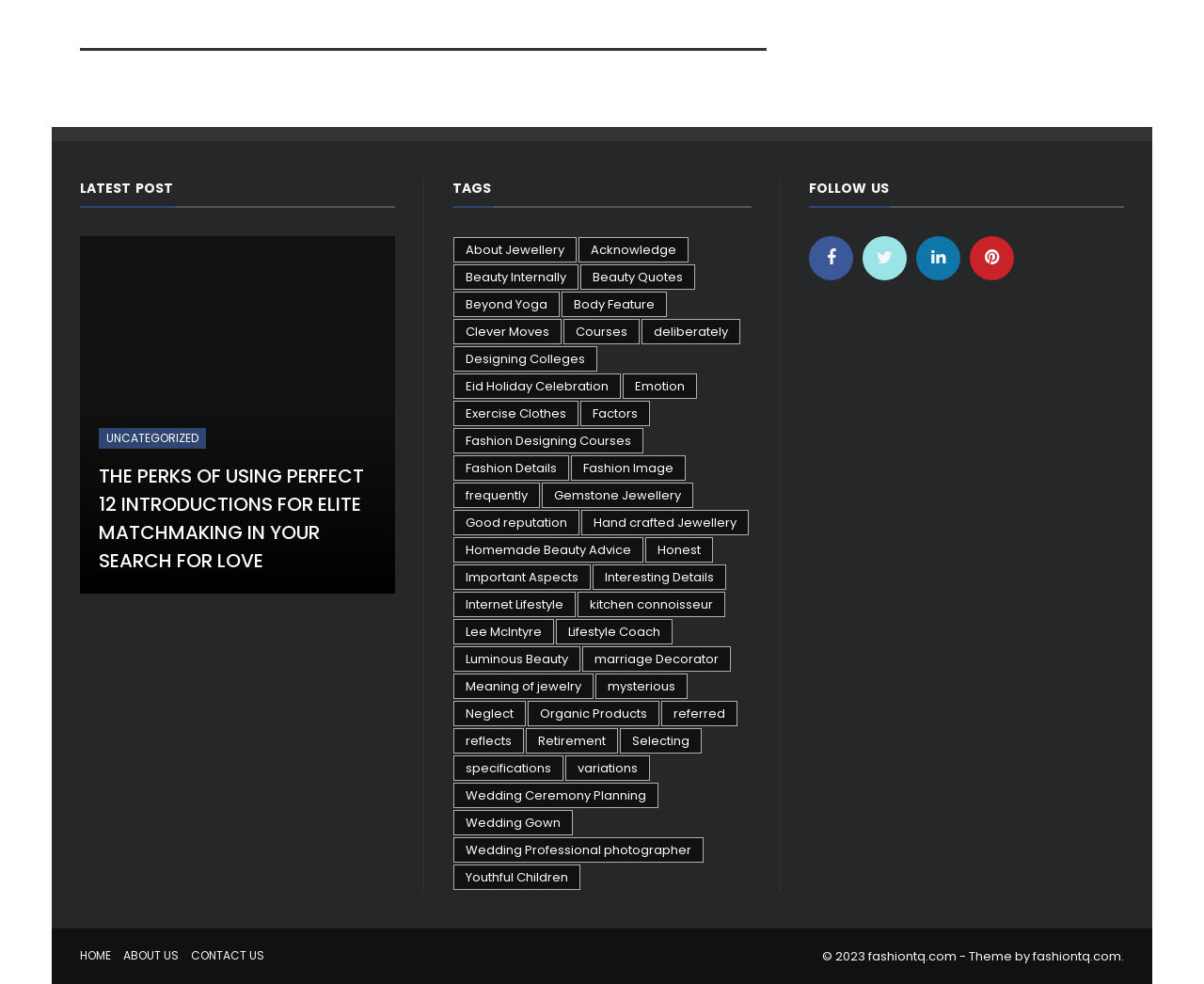Please answer the following question as detailed as possible based on the image: 
How many social media links are available?

I looked at the 'FOLLOW US' section and counted the number of social media links, which are Facebook, Twitter, Instagram, and Pinterest, totaling 4 links.